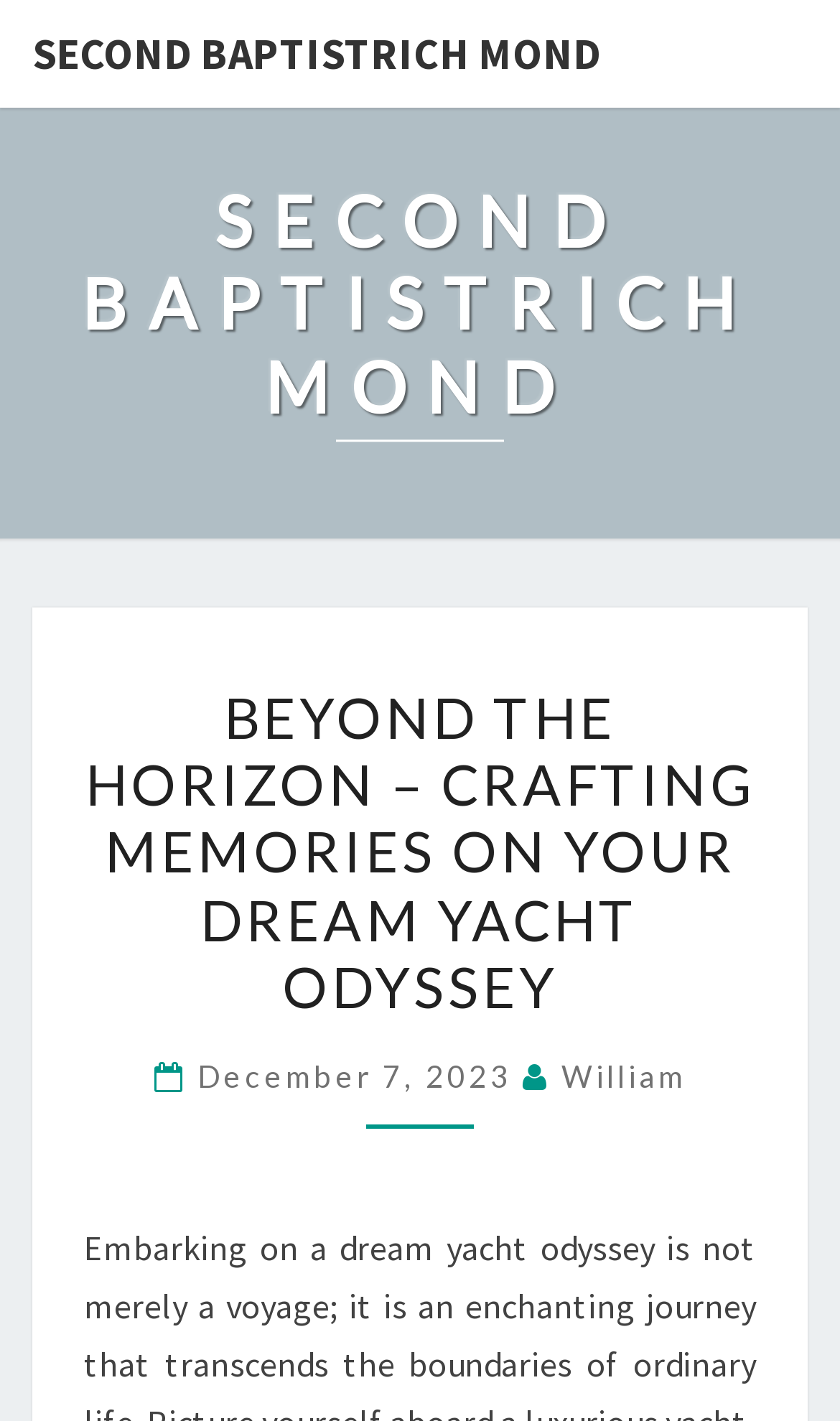What type of content is on the webpage?
Based on the screenshot, provide your answer in one word or phrase.

Blog post